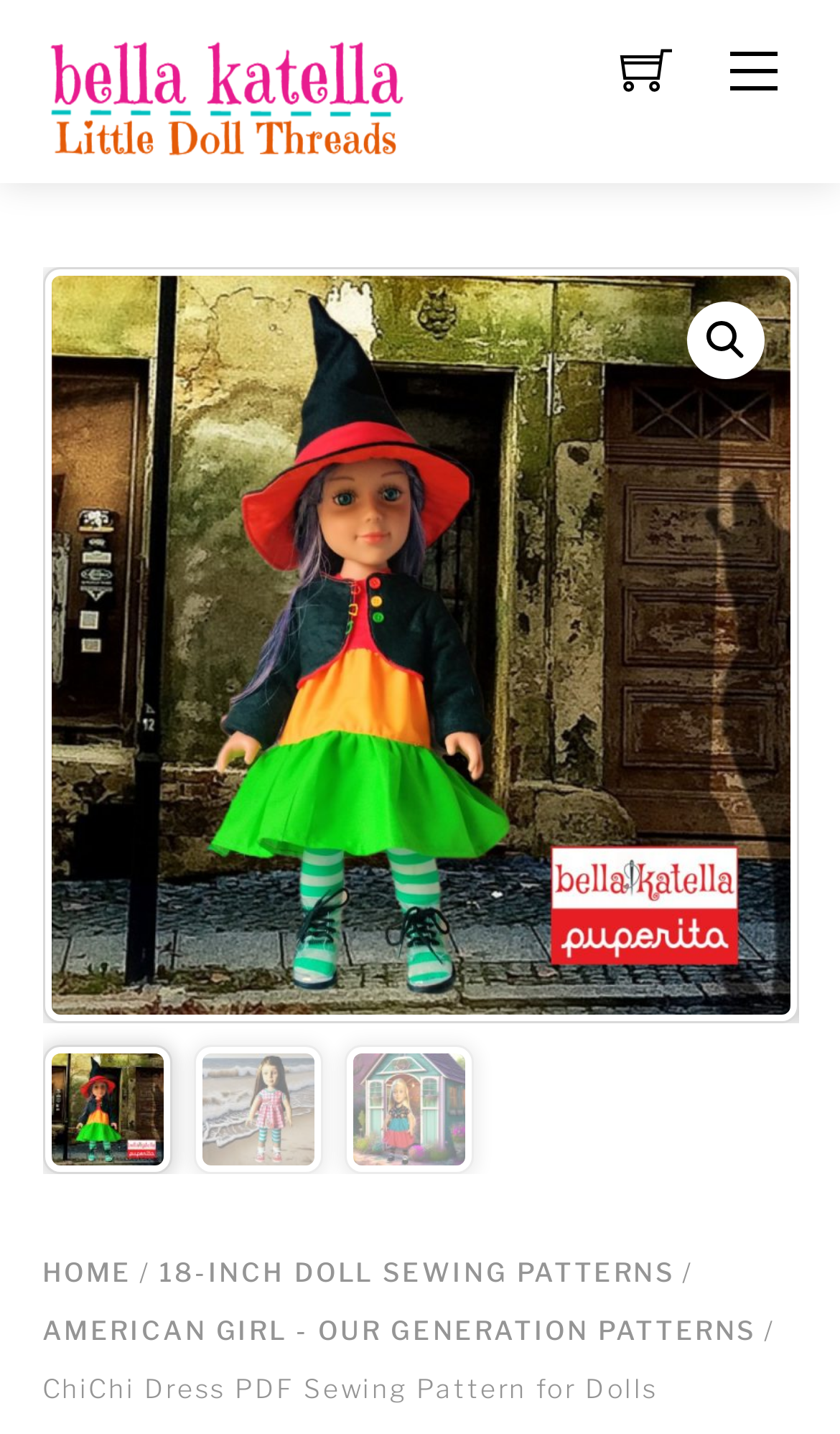Find the bounding box coordinates for the HTML element described as: "0". The coordinates should consist of four float values between 0 and 1, i.e., [left, top, right, bottom].

[0.714, 0.018, 0.822, 0.081]